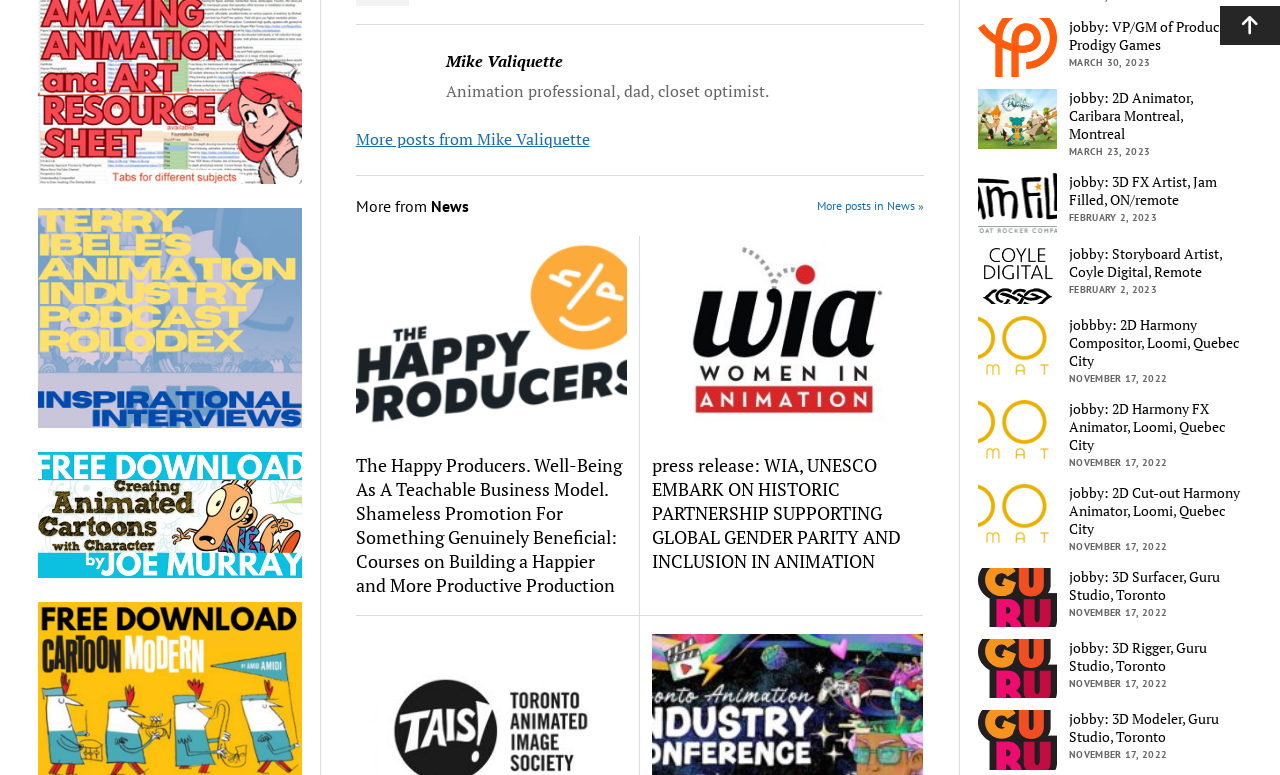What is the name of the animation professional?
Please provide a comprehensive answer based on the contents of the image.

I found the image with the text 'Mike Valiquette' next to it, which is likely the name of the animation professional. This is supported by the text 'Animation professional, dad, closet optimist.' below the image.